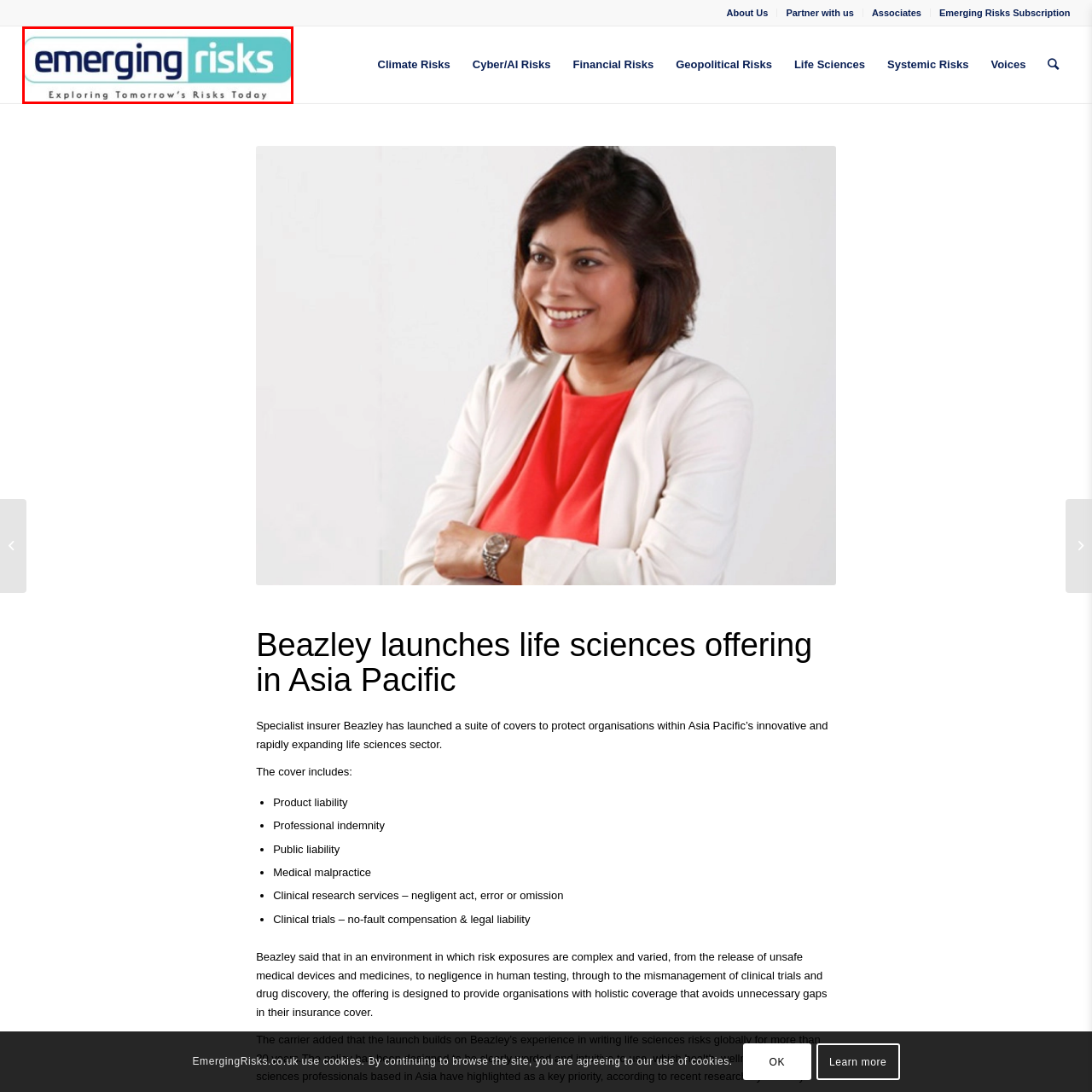View the part of the image marked by the red boundary and provide a one-word or short phrase answer to this question: 
What is the focus of the organization?

Proactive risk management